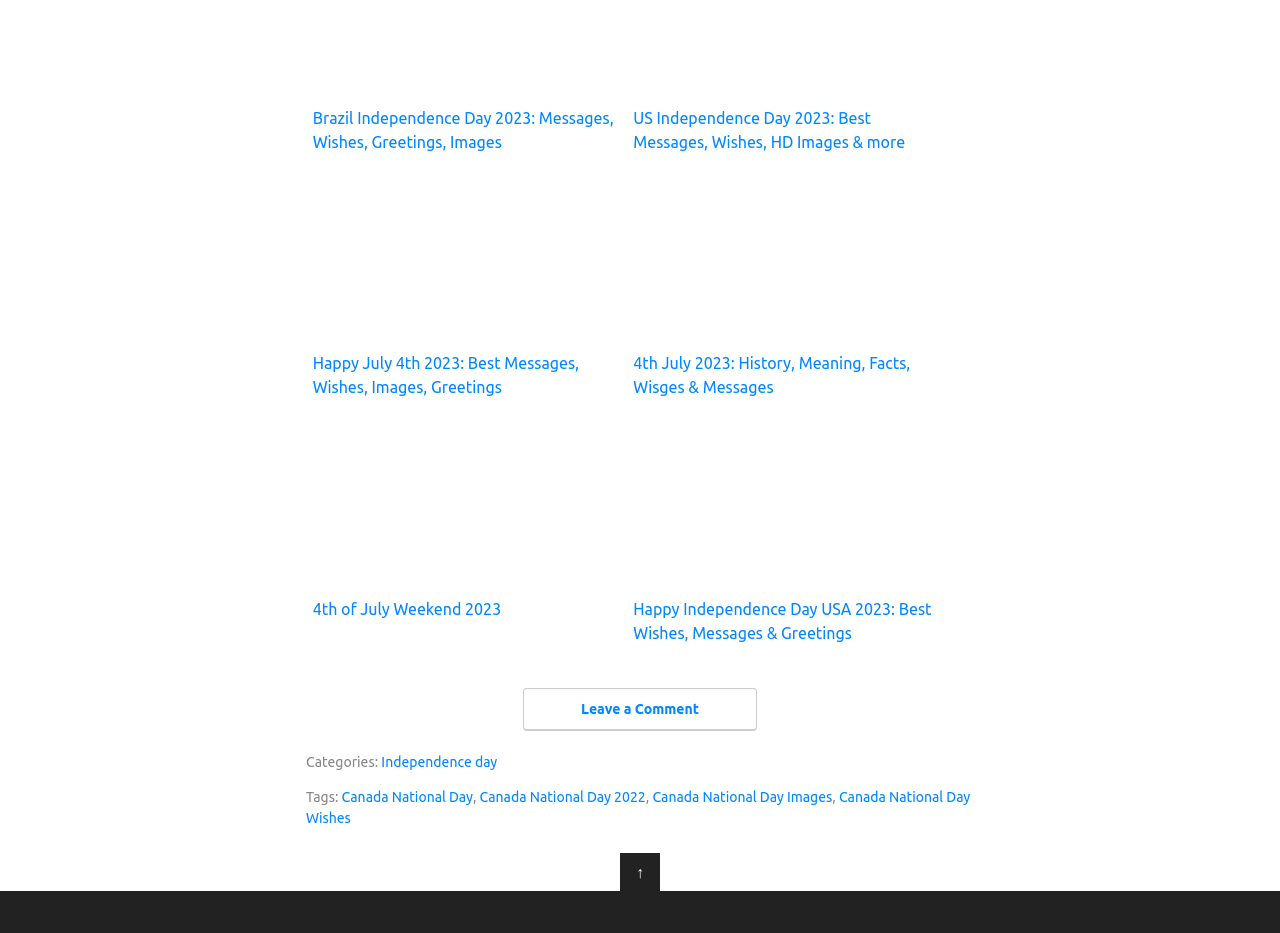Please analyze the image and give a detailed answer to the question:
What is the purpose of the link 'Leave a Comment'?

The link 'Leave a Comment' is located in the footer section, and its purpose is to allow users to comment on the post, providing their feedback or opinions.